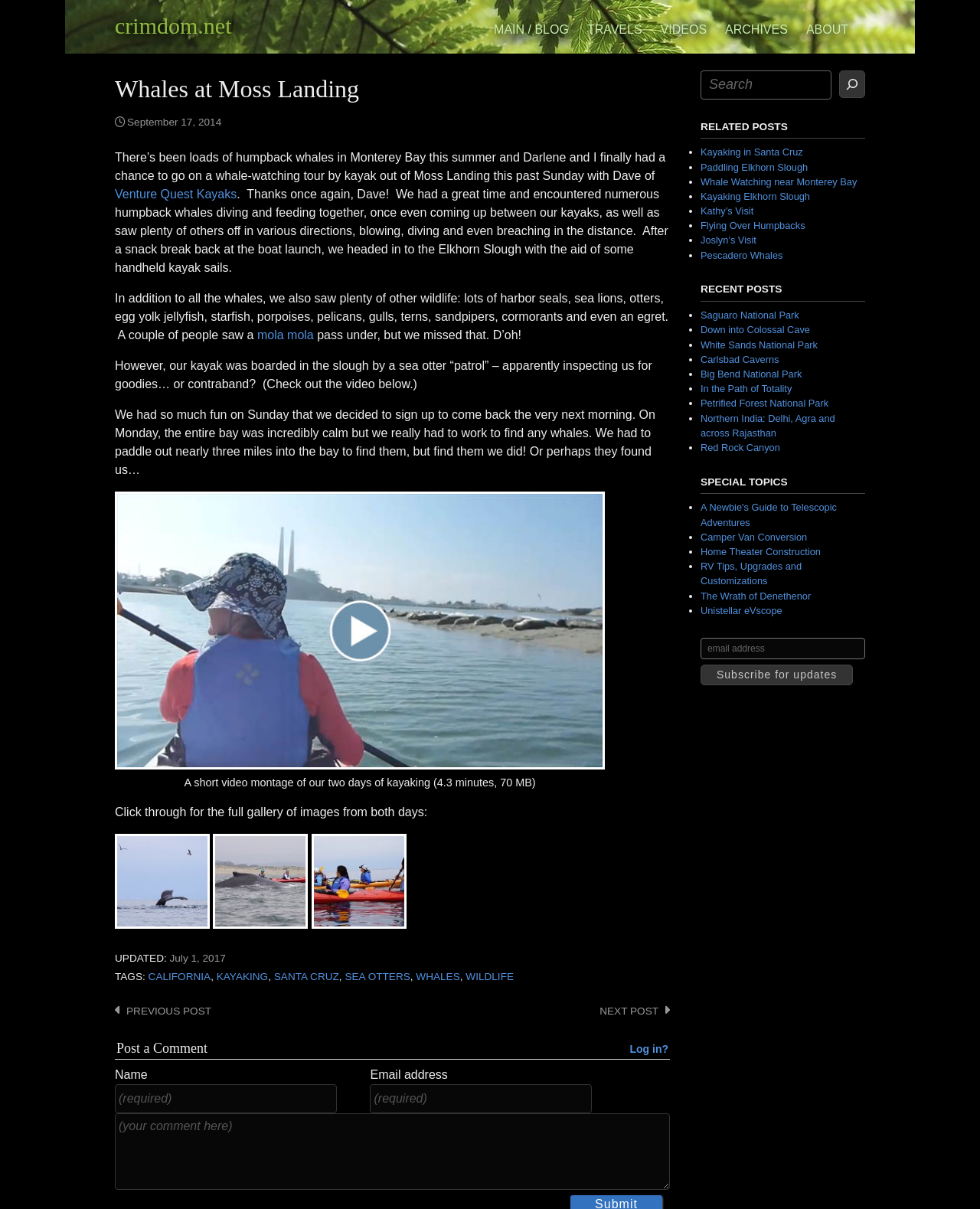Identify the bounding box of the HTML element described here: "sea otters". Provide the coordinates as four float numbers between 0 and 1: [left, top, right, bottom].

[0.352, 0.803, 0.419, 0.813]